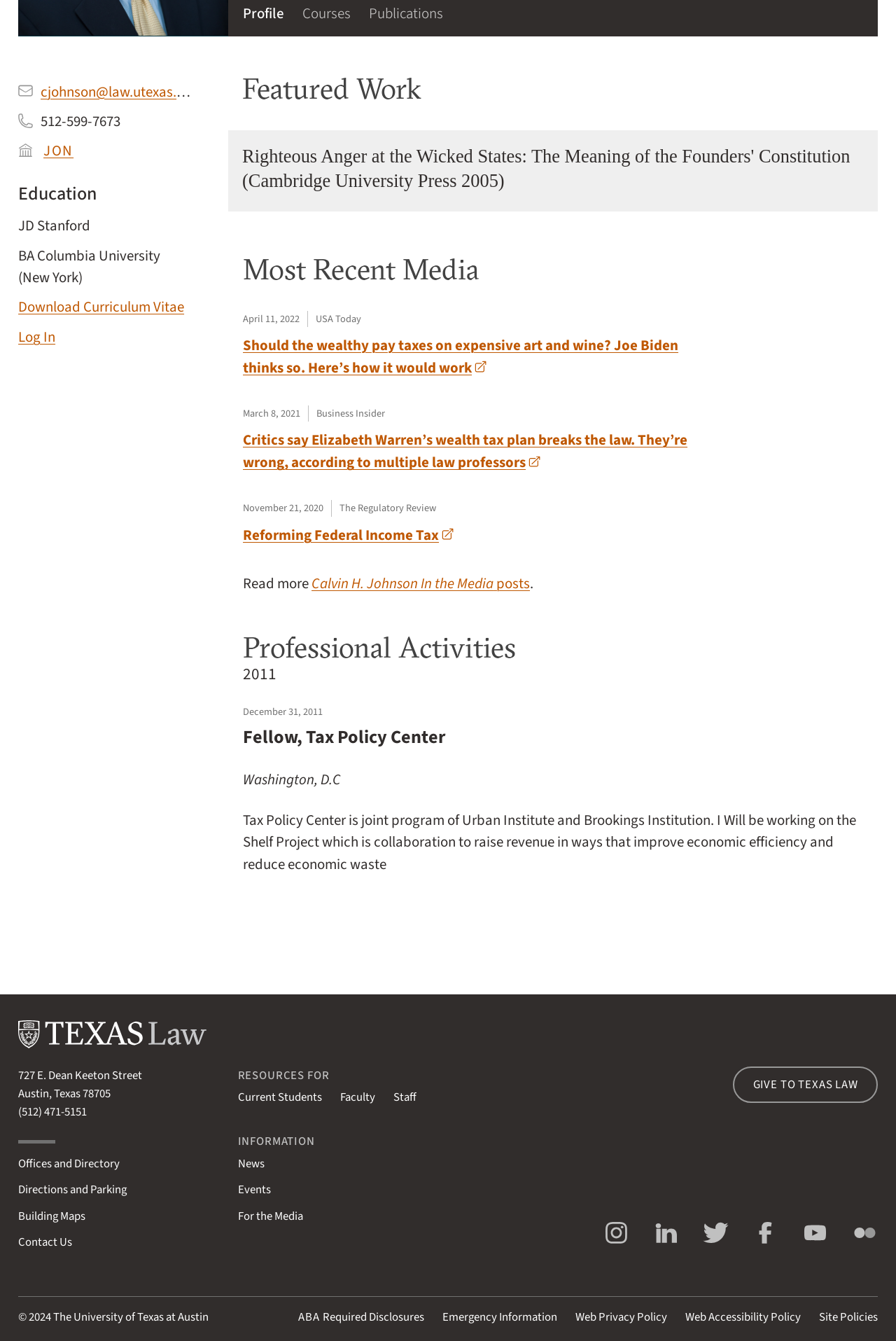Based on the element description Give to Texas Law, identify the bounding box coordinates for the UI element. The coordinates should be in the format (top-left x, top-left y, bottom-right x, bottom-right y) and within the 0 to 1 range.

[0.818, 0.795, 0.98, 0.823]